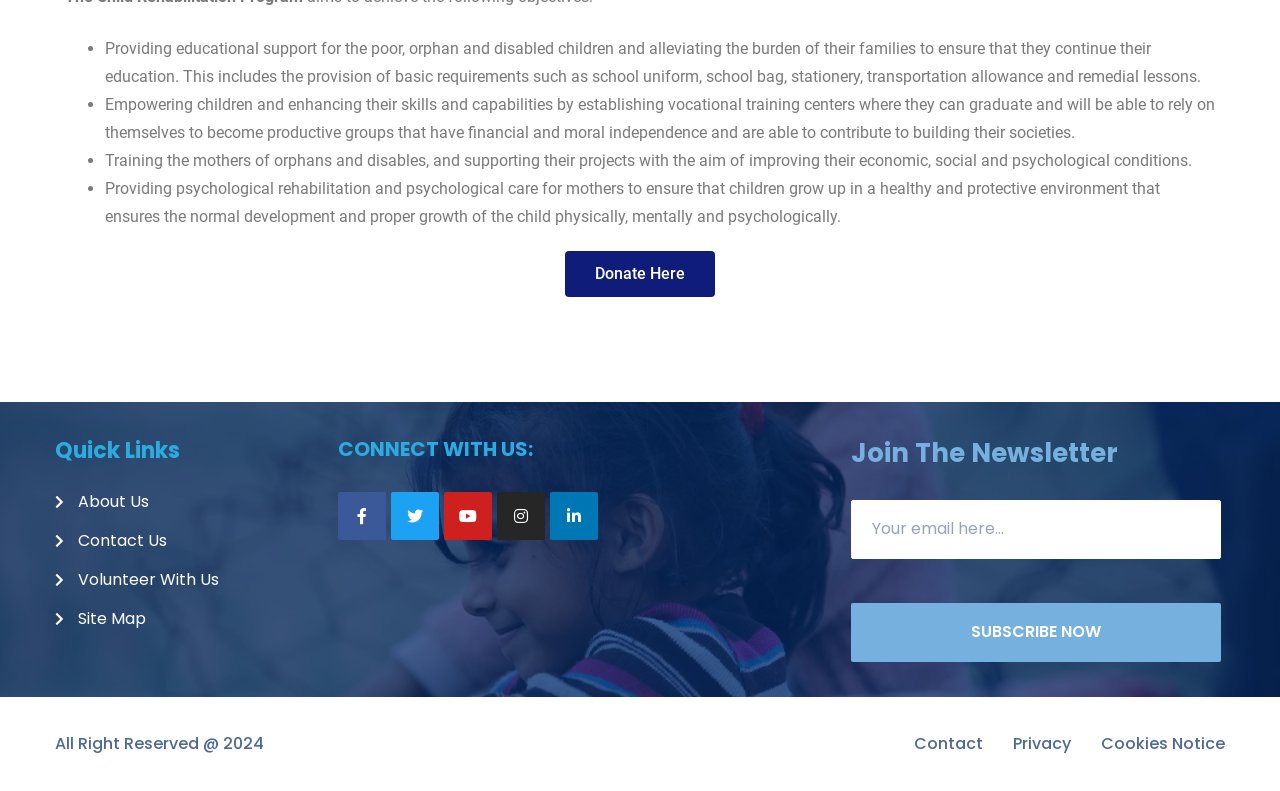How can users stay connected with the organization?
Look at the image and respond with a one-word or short phrase answer.

Through social media and newsletter